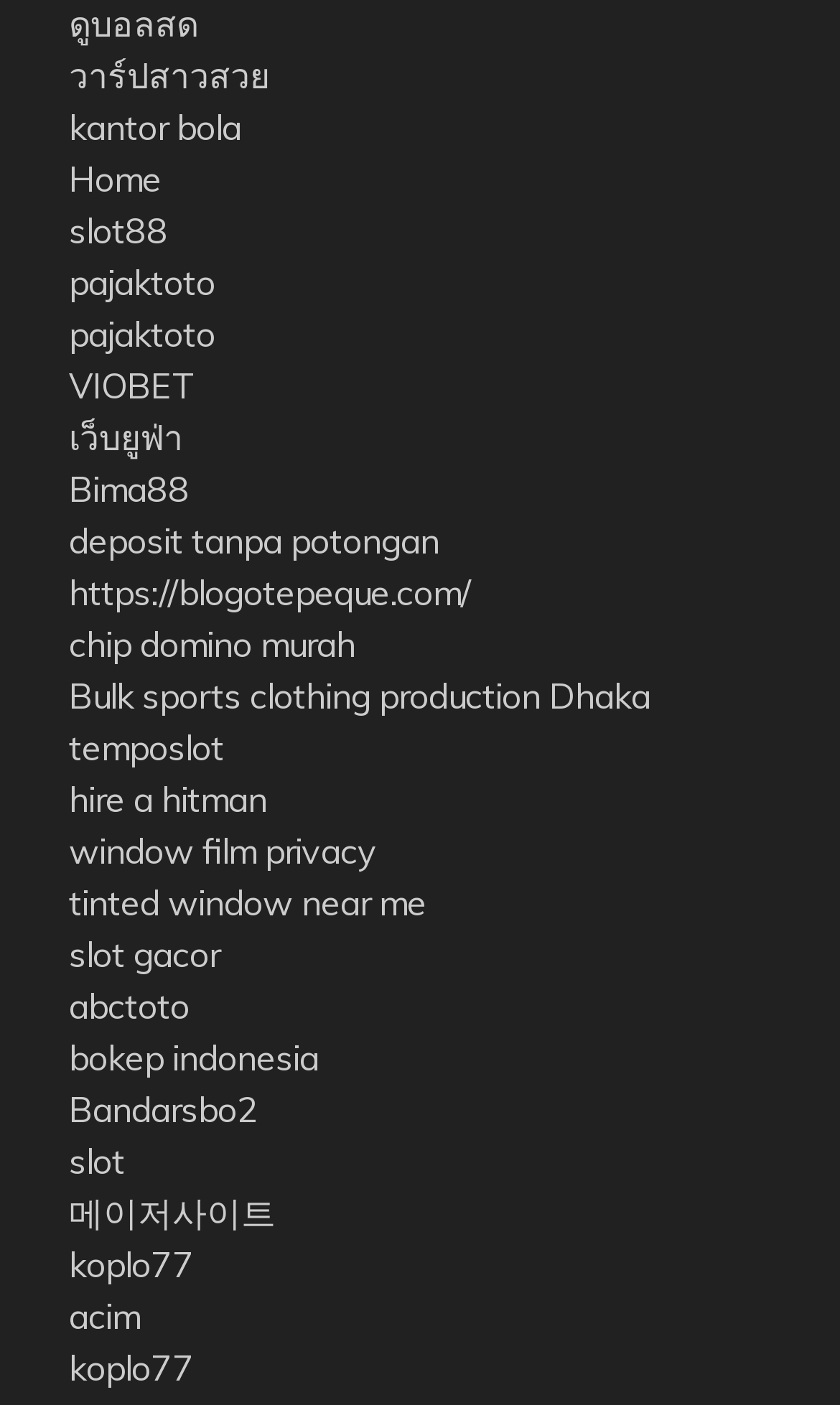How many links are on the webpage?
From the screenshot, provide a brief answer in one word or phrase.

30